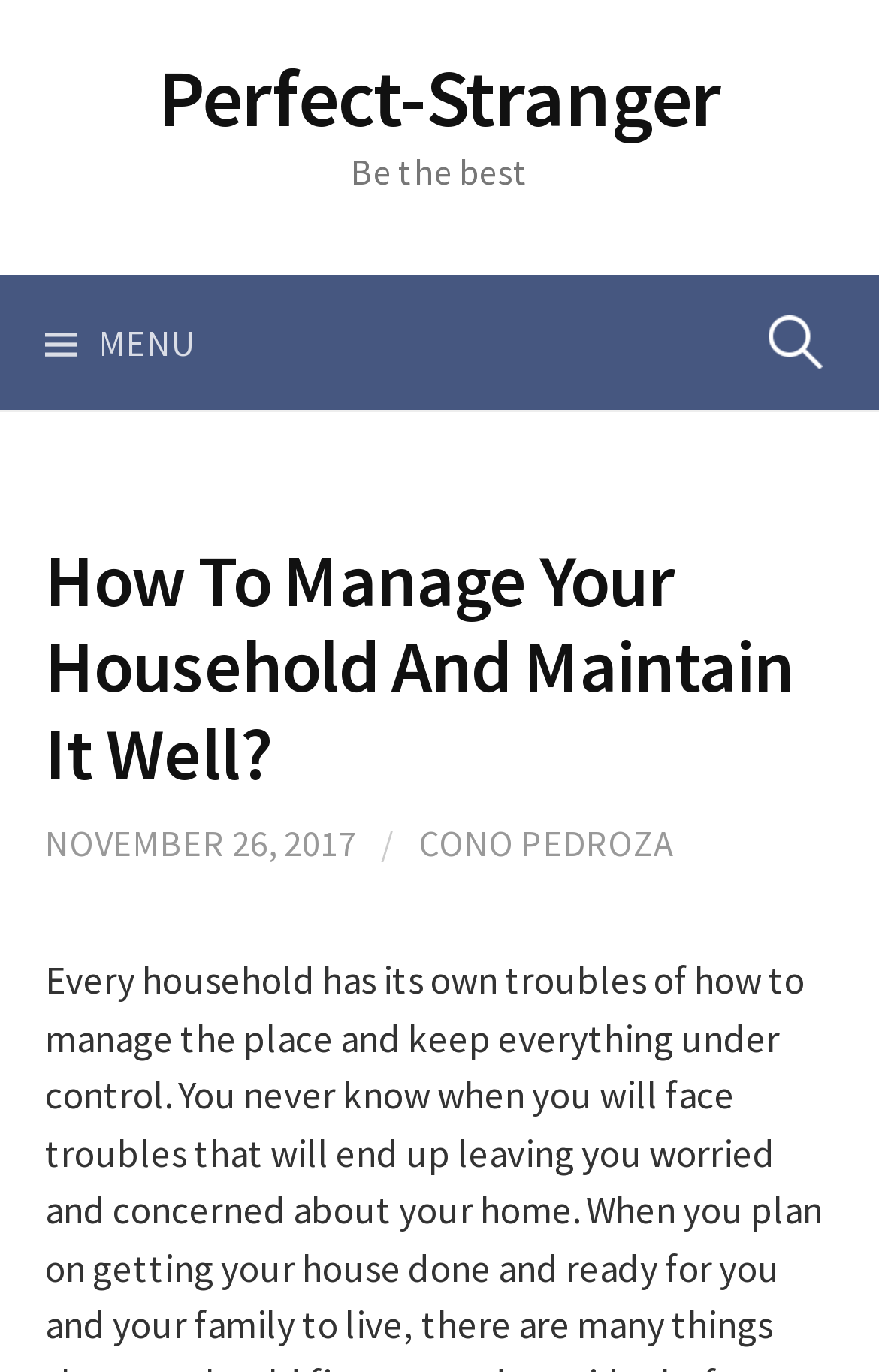Illustrate the webpage's structure and main components comprehensively.

The webpage appears to be a blog post or article titled "How To Manage Your Household And Maintain It Well?" on a website called "Perfect-Stranger". At the top of the page, there is a heading with the website's name, followed by a link to the website's homepage. Below this, there is a short phrase "Be the best" and a "MENU" label.

On the right side of the page, there is a search bar with a label "Search for:" and a text input field. Above the search bar, there is a header section that contains the title of the article, "How To Manage Your Household And Maintain It Well?", a date "NOVEMBER 26, 2017", and the author's name "CONO PEDROZA". The date and author's name are positioned below the article title.

There are no images on the page. The overall content of the page seems to be focused on providing guidance or advice on managing a household, as hinted by the meta description.